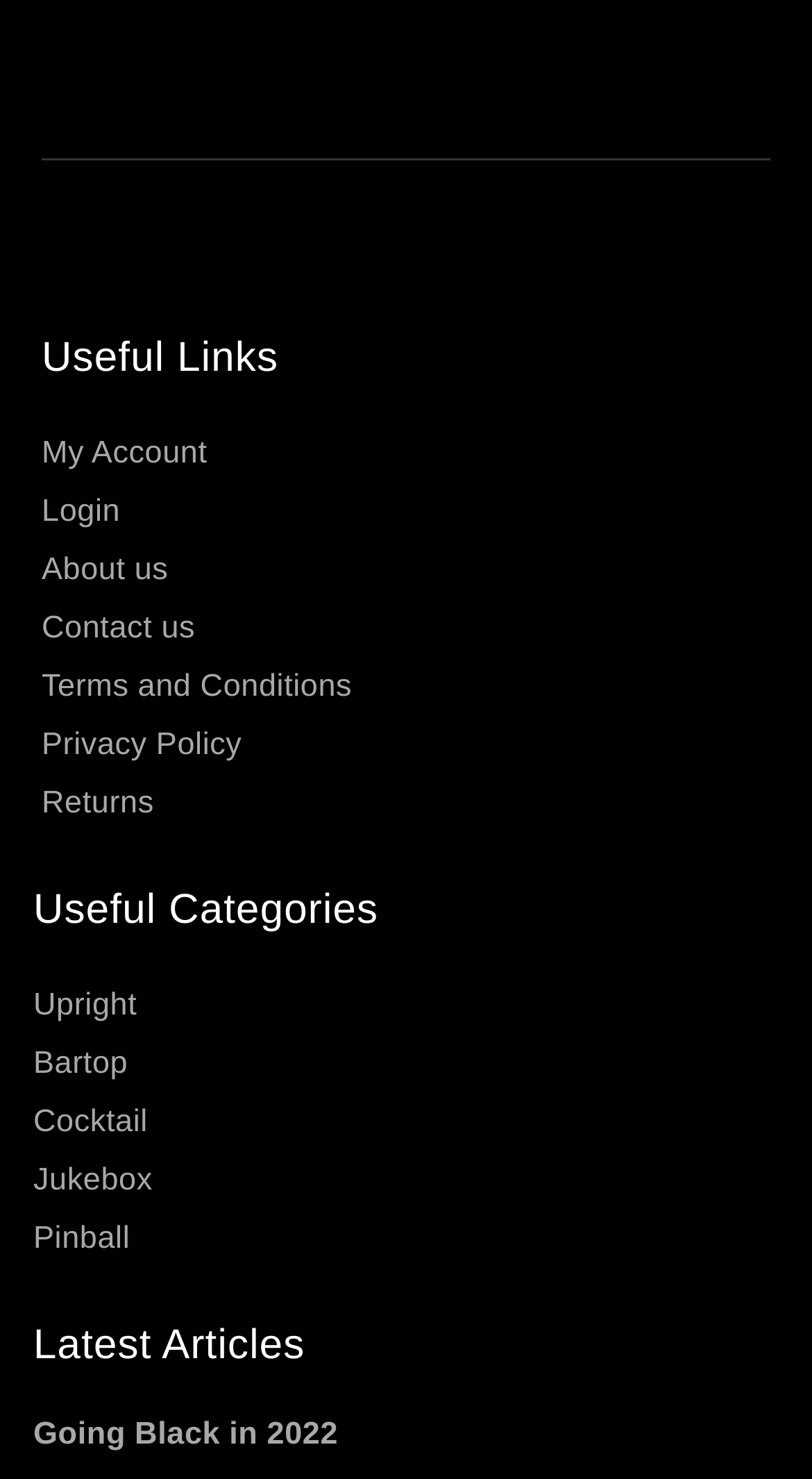Locate the bounding box coordinates of the clickable part needed for the task: "Check Latest Articles".

[0.041, 0.887, 0.949, 0.933]